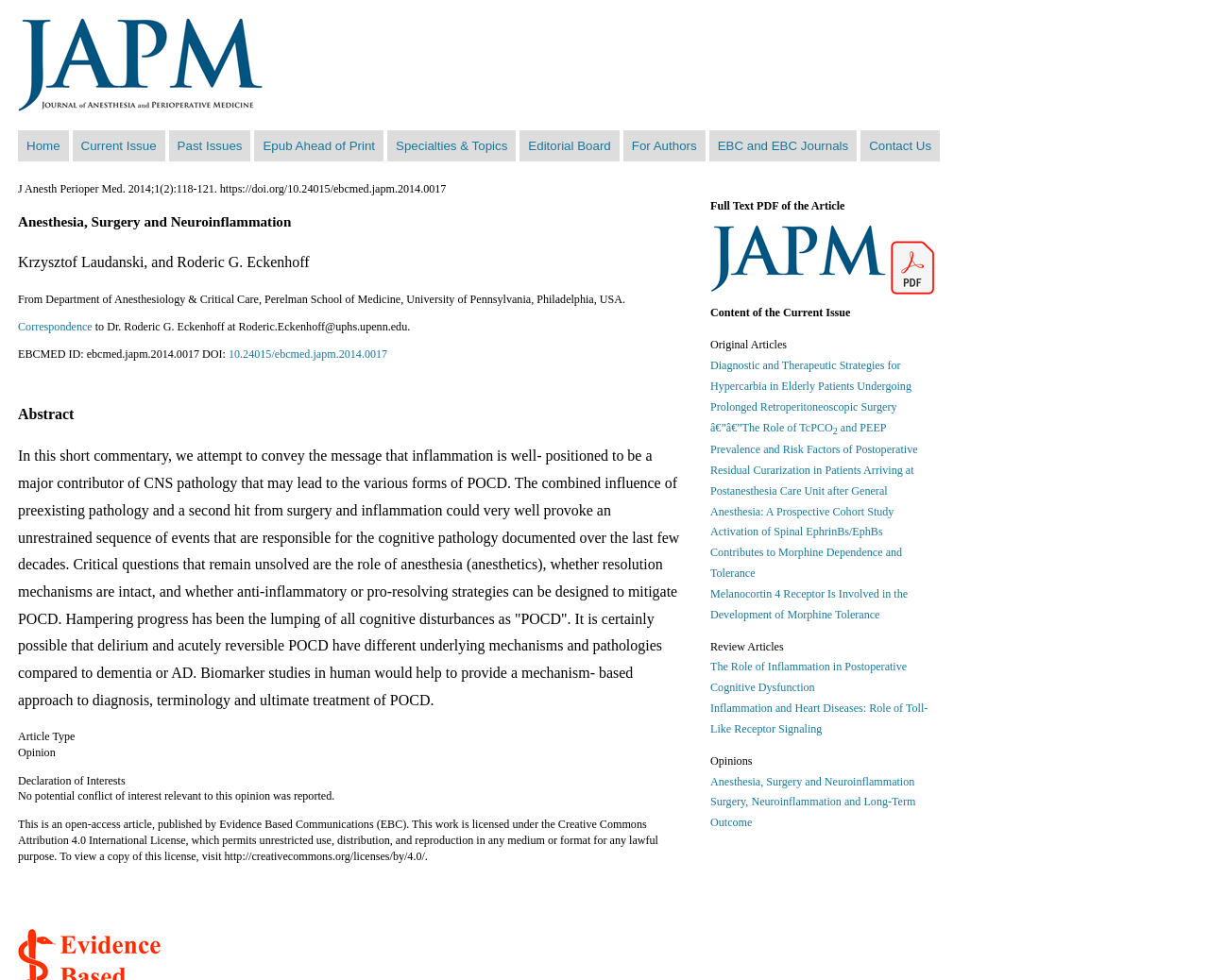Generate a comprehensive caption for the webpage you are viewing.

This webpage appears to be an online article or journal publication. At the top, there is a navigation menu with links to various sections, including "Home", "Current Issue", "Past Issues", "Epub Ahead of Print", "Specialties & Topics", "Editorial Board", "For Authors", "EBC and EBC Journals", and "Contact Us". Each link has a corresponding button element.

Below the navigation menu, there is a section with a title "Anesthesia, Surgery and Neuroinflammation" and an author list "Krzysztof Laudanski, and Roderic G. Eckenhoff". The authors are affiliated with the Department of Anesthesiology & Critical Care, Perelman School of Medicine, University of Pennsylvania, Philadelphia, USA.

The article's abstract is presented in a block of text, discussing the relationship between inflammation and postoperative cognitive dysfunction (POCD). The abstract is followed by a section with the article's metadata, including the journal title "J Anesth Perioper Med", volume and issue numbers, and a DOI link.

The main content of the article is divided into sections, including "Original Articles", "Review Articles", and "Opinions". Each section contains a list of article titles, with links to the full text. The article titles are accompanied by subscript text in some cases.

On the right side of the page, there is a complementary section with a link to a full-text PDF of the article. Below this section, there is a list of article categories, including "Content of the Current Issue", "Original Articles", "Review Articles", and "Opinions".

At the bottom of the page, there is a section with information about the article's licensing and copyright, stating that it is an open-access article published under the Creative Commons Attribution 4.0 International License.